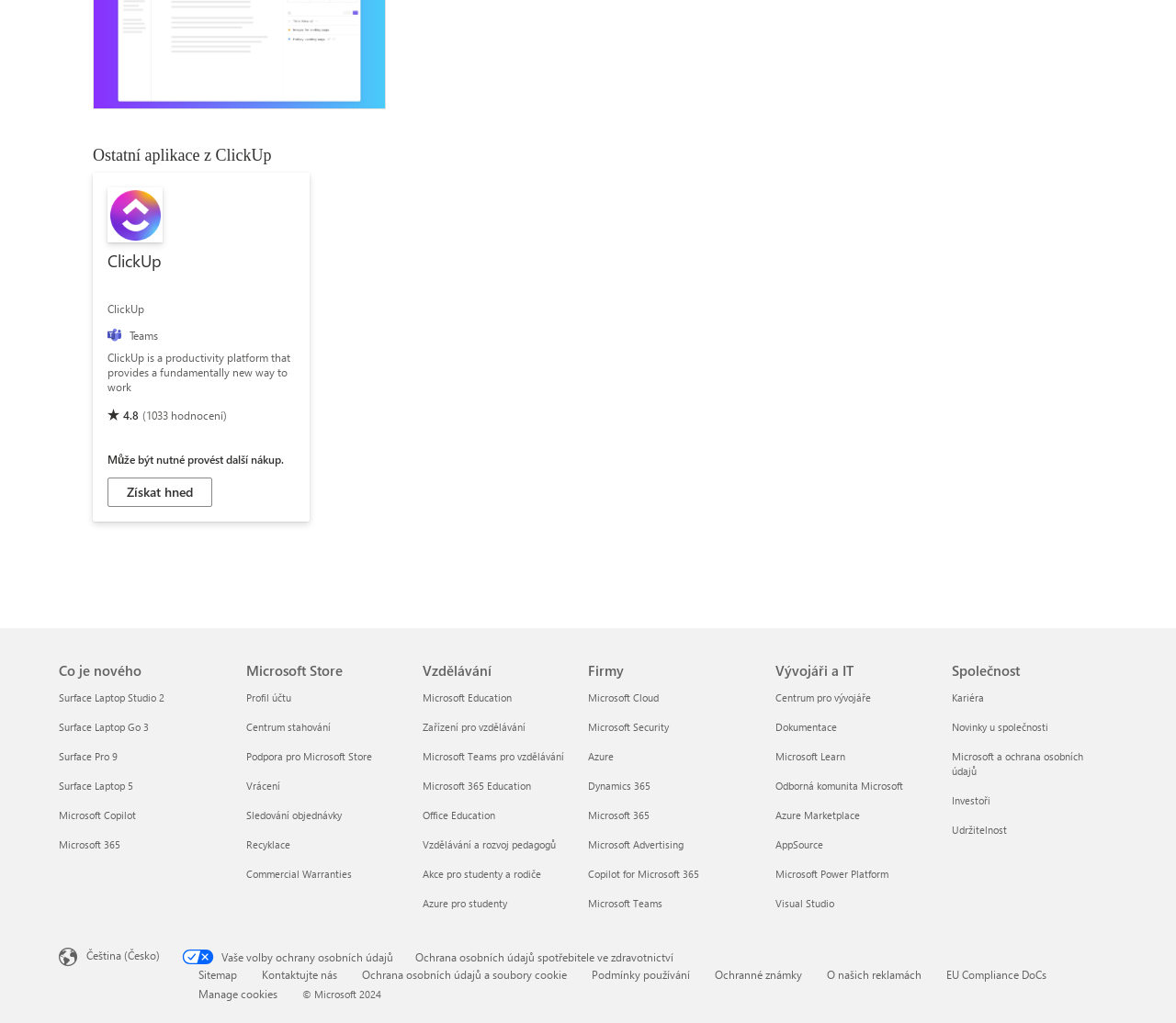What is the name of the productivity platform?
From the image, provide a succinct answer in one word or a short phrase.

ClickUp